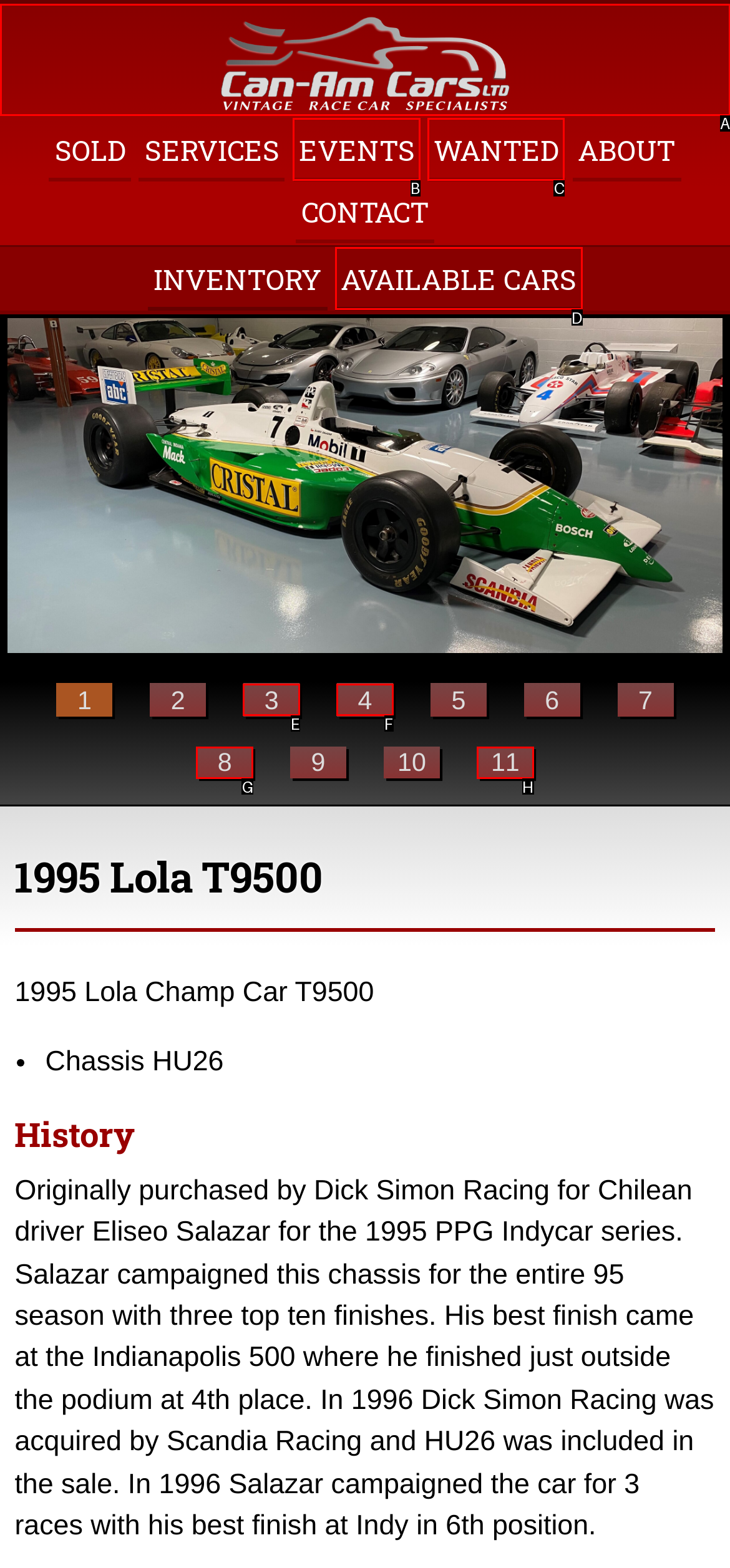Which HTML element matches the description: Available Cars?
Reply with the letter of the correct choice.

D